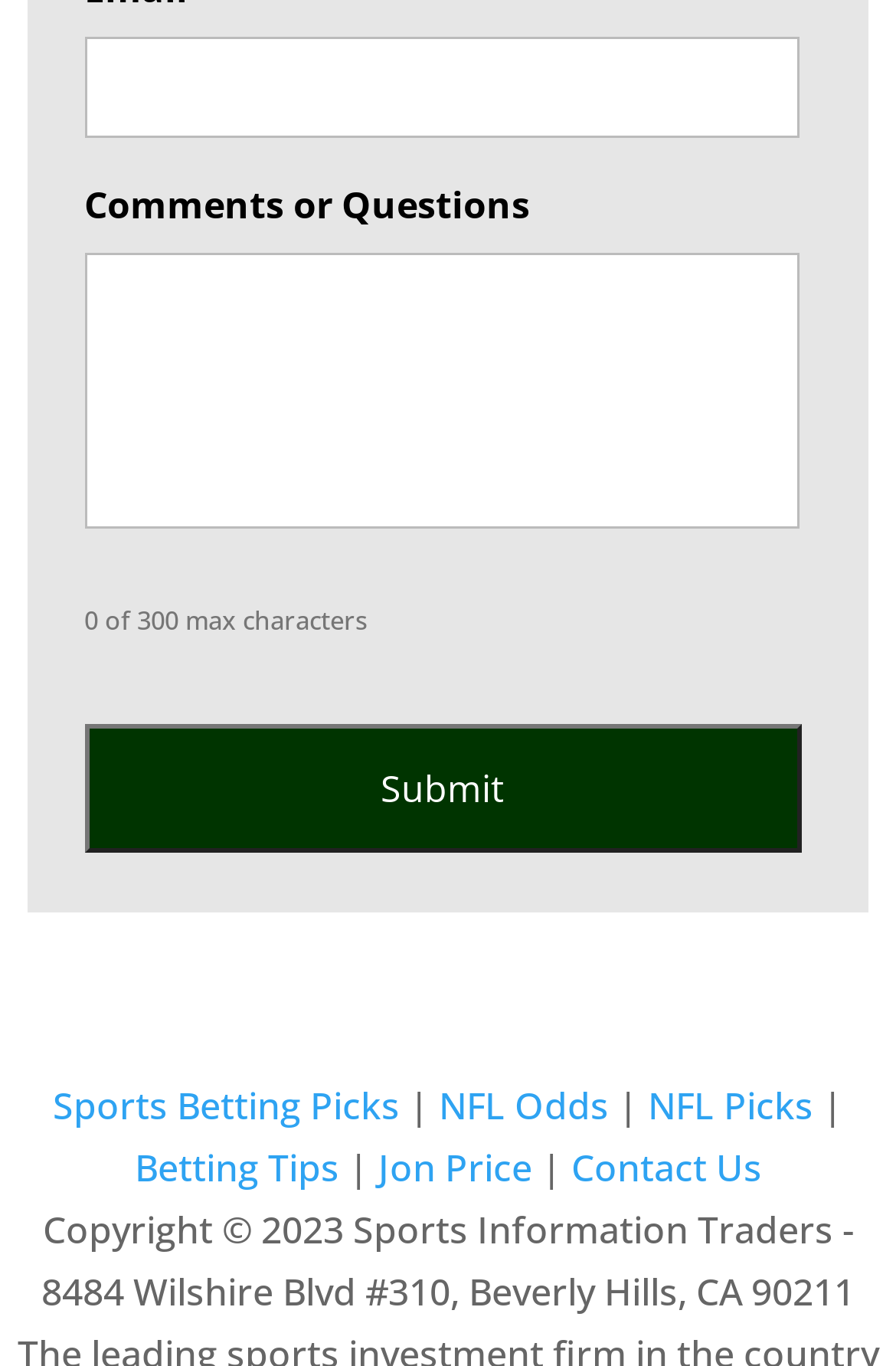Give a one-word or phrase response to the following question: Who is mentioned in the footer section?

Jon Price